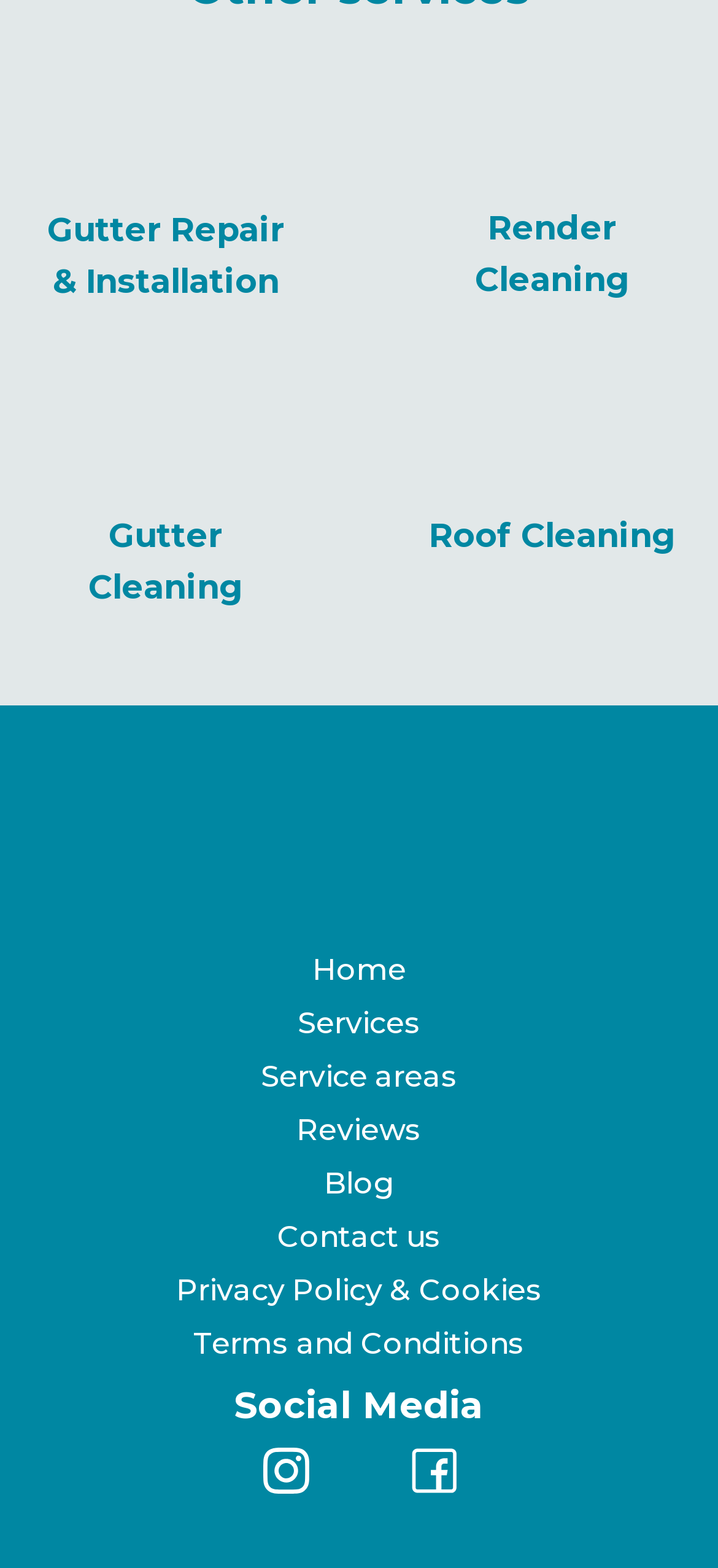How many navigation links are there?
Using the information from the image, give a concise answer in one word or a short phrase.

7